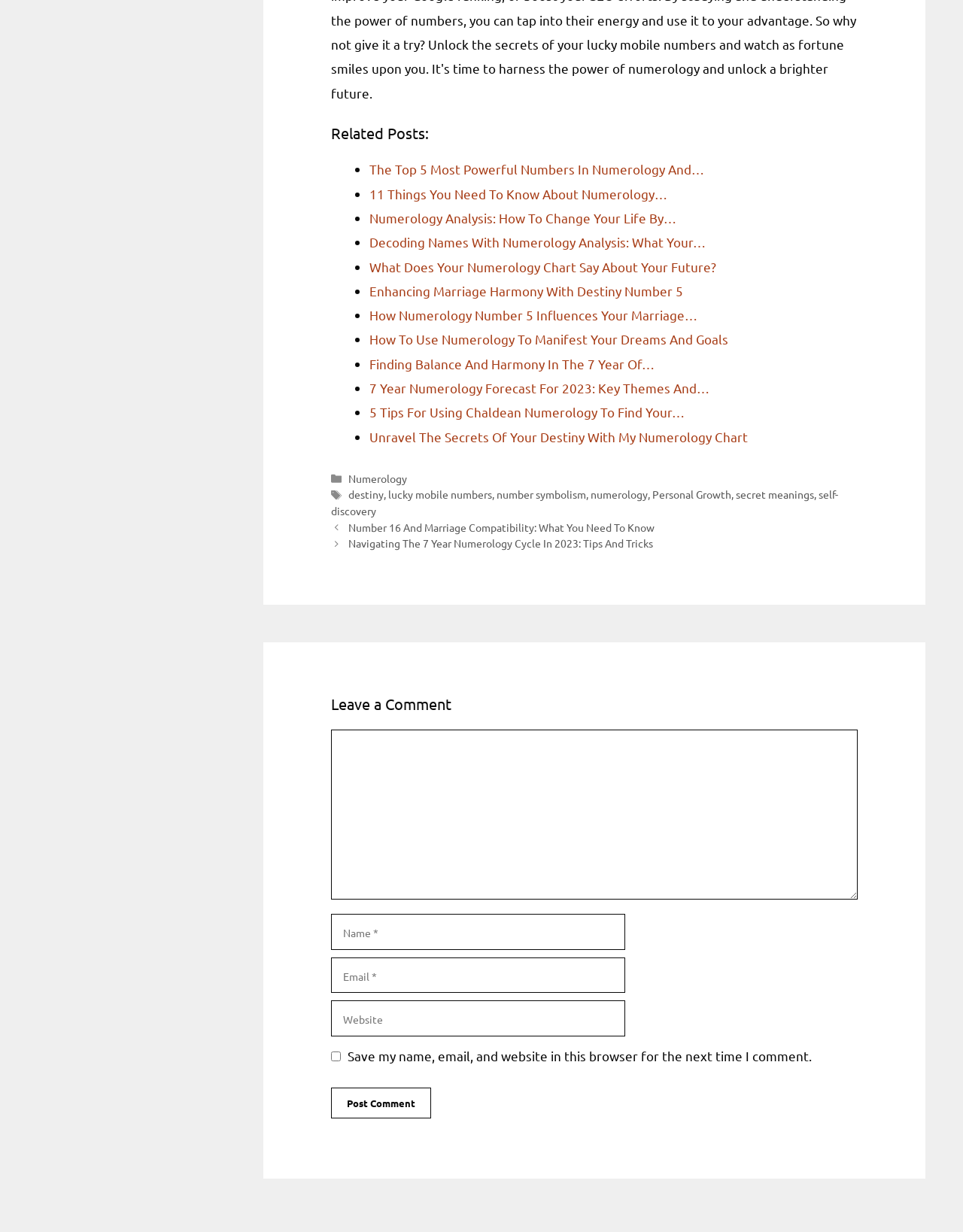Please mark the bounding box coordinates of the area that should be clicked to carry out the instruction: "Click on the button 'Post Comment'".

[0.344, 0.883, 0.448, 0.908]